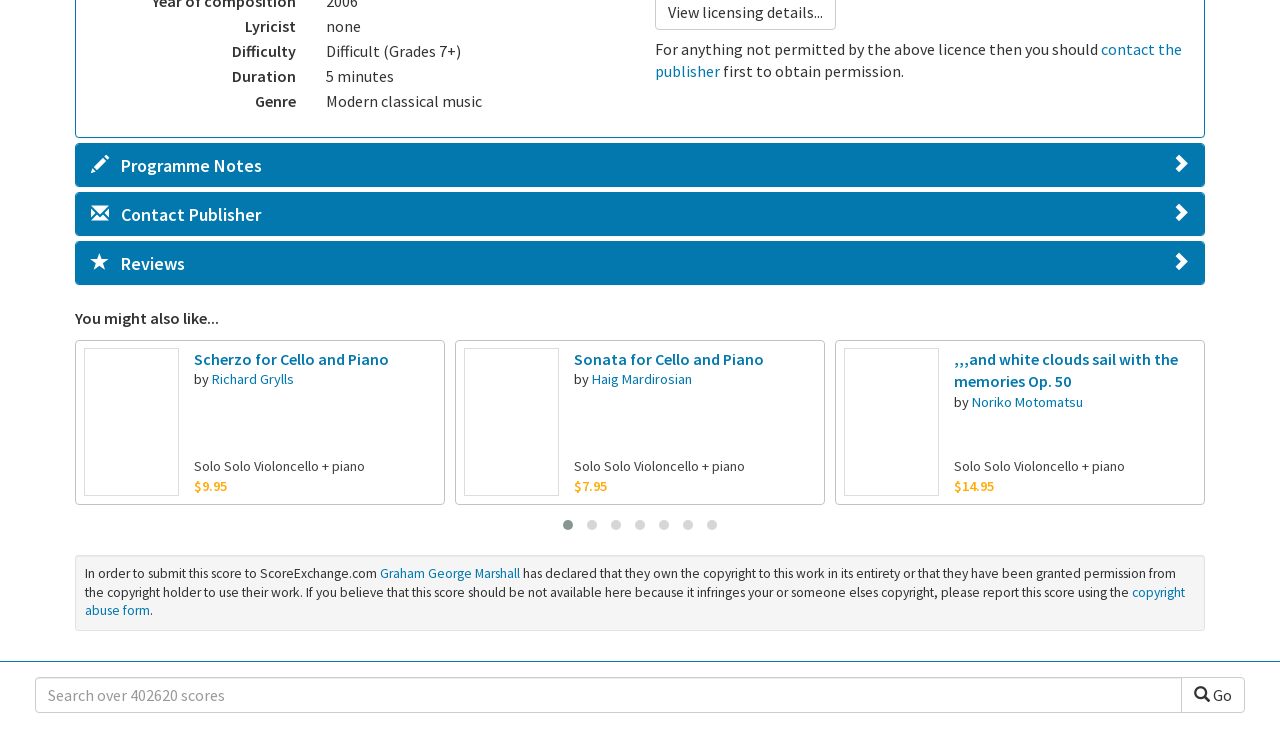What is the duration of the music piece?
Refer to the screenshot and respond with a concise word or phrase.

5 minutes